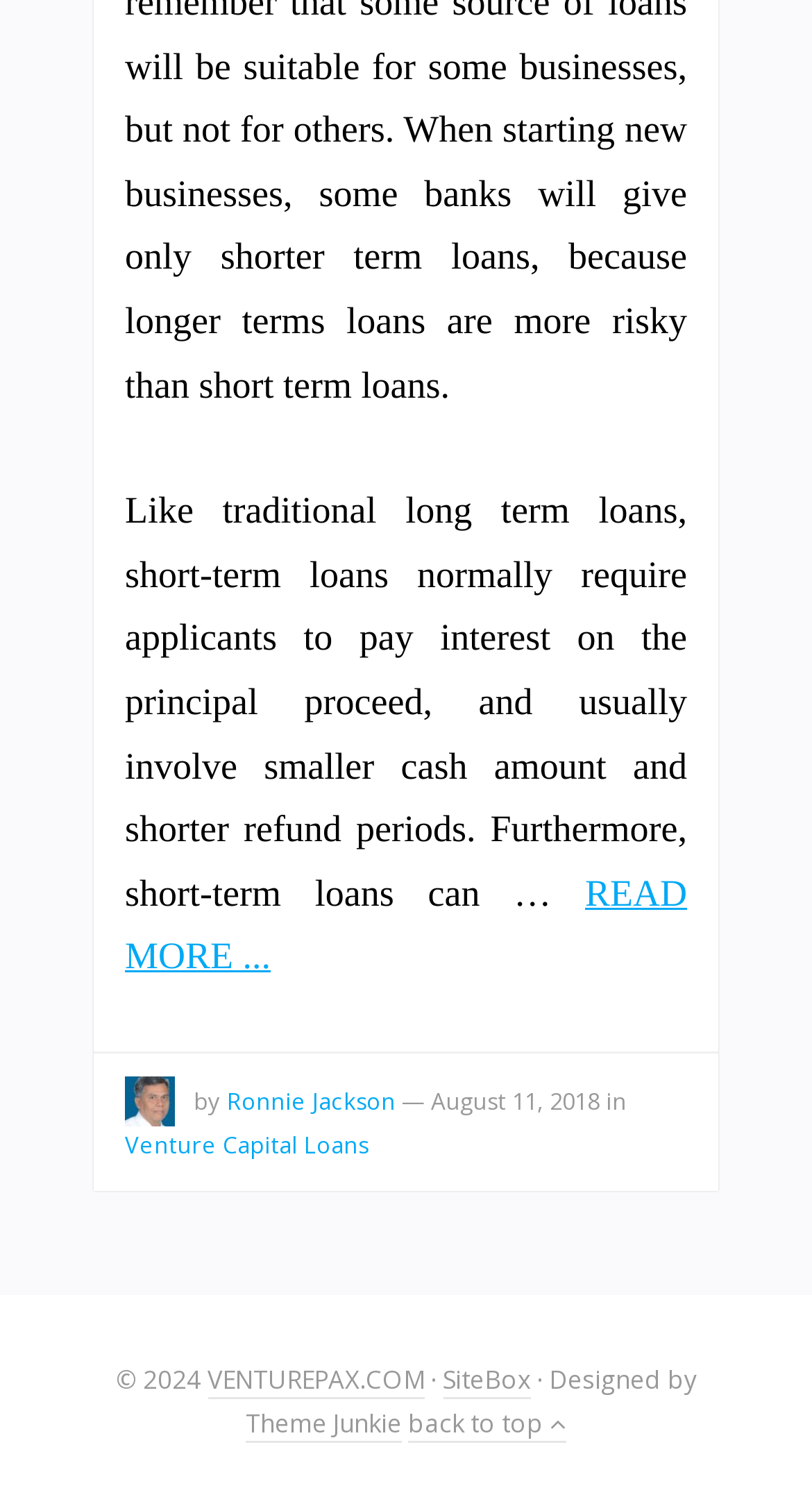Determine the bounding box coordinates of the region that needs to be clicked to achieve the task: "Visit Ronnie Jackson's profile".

[0.154, 0.723, 0.215, 0.757]